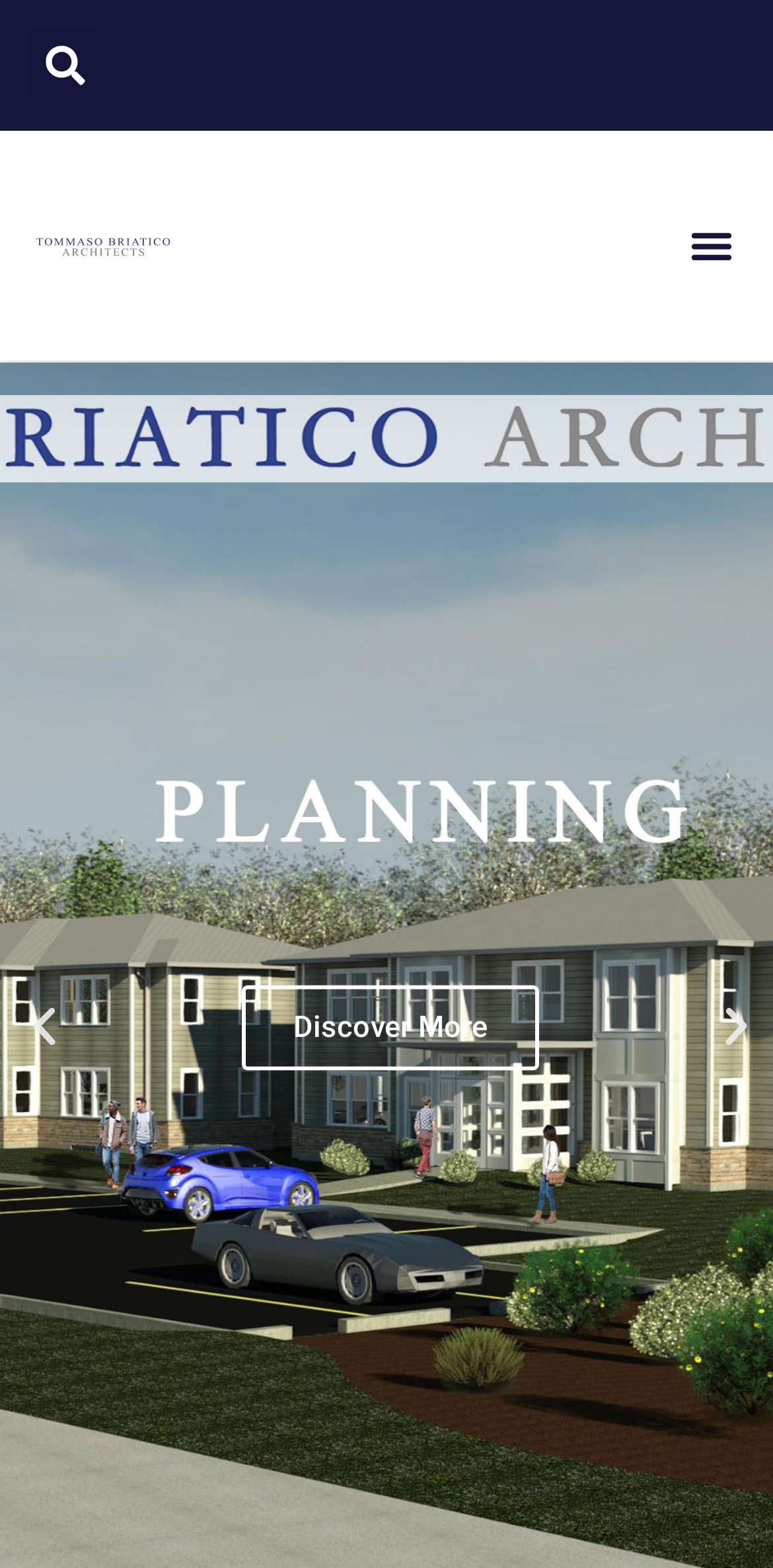Can you find the bounding box coordinates for the UI element given this description: "Accept all"? Provide the coordinates as four float numbers between 0 and 1: [left, top, right, bottom].

None